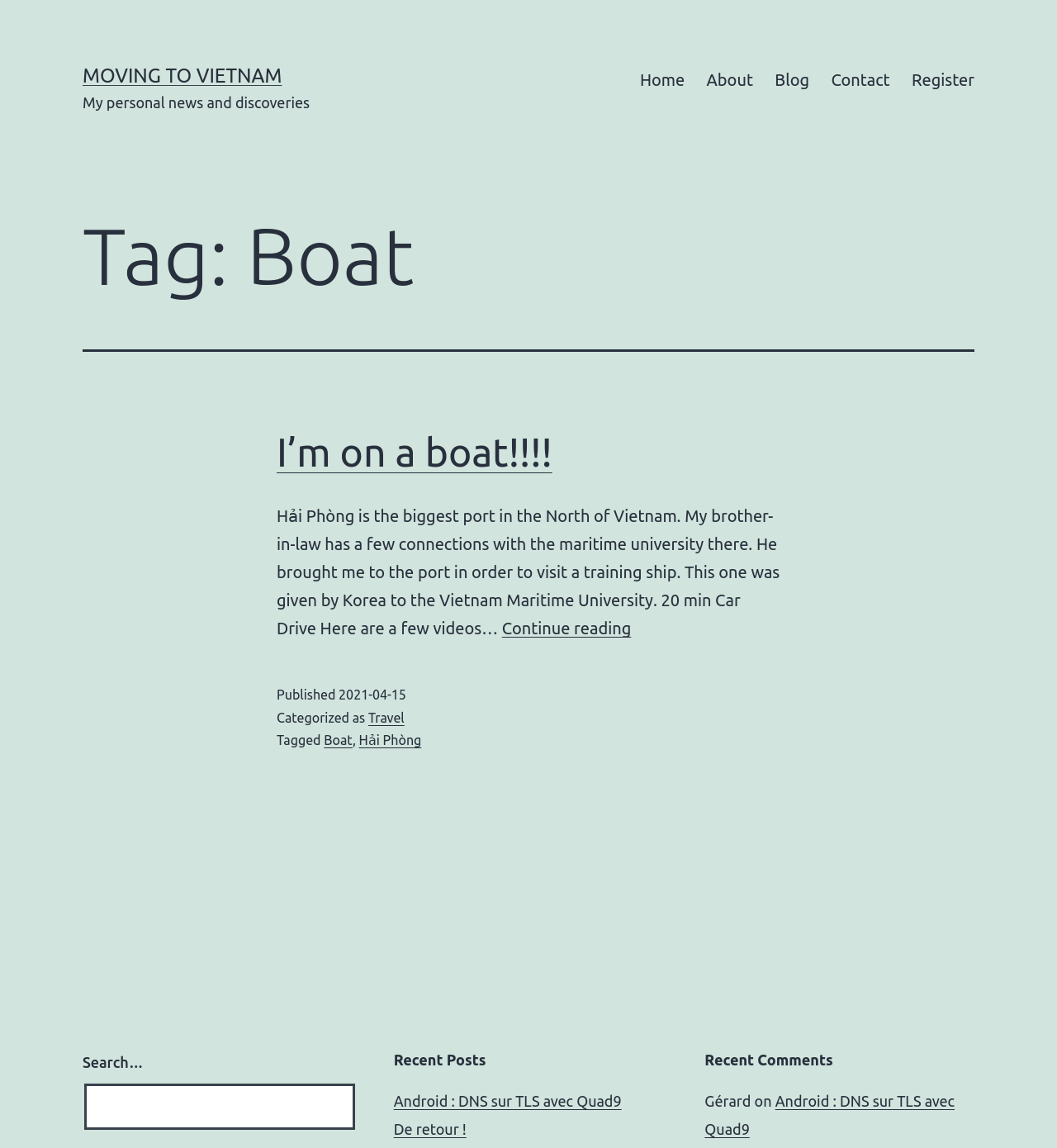What is the date of the first article?
Use the image to give a comprehensive and detailed response to the question.

The date of the first article can be found in the footer section of the article element, which has a time element with the text '2021-04-15'.